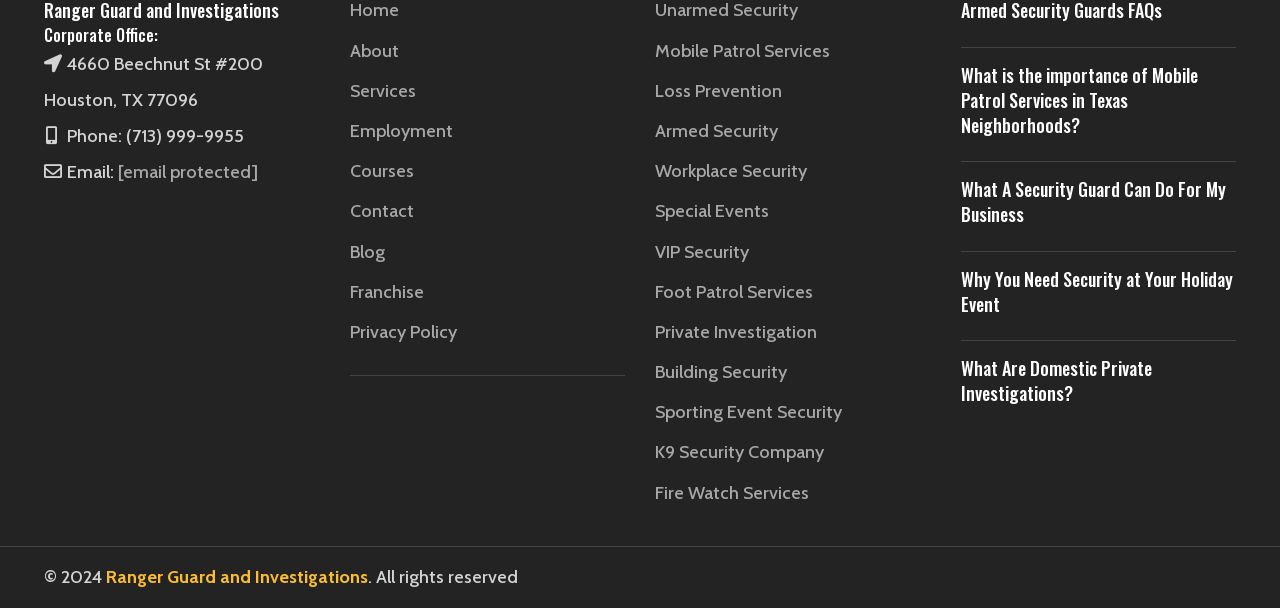Please find the bounding box coordinates of the element that you should click to achieve the following instruction: "Visit About page". The coordinates should be presented as four float numbers between 0 and 1: [left, top, right, bottom].

[0.273, 0.064, 0.313, 0.105]